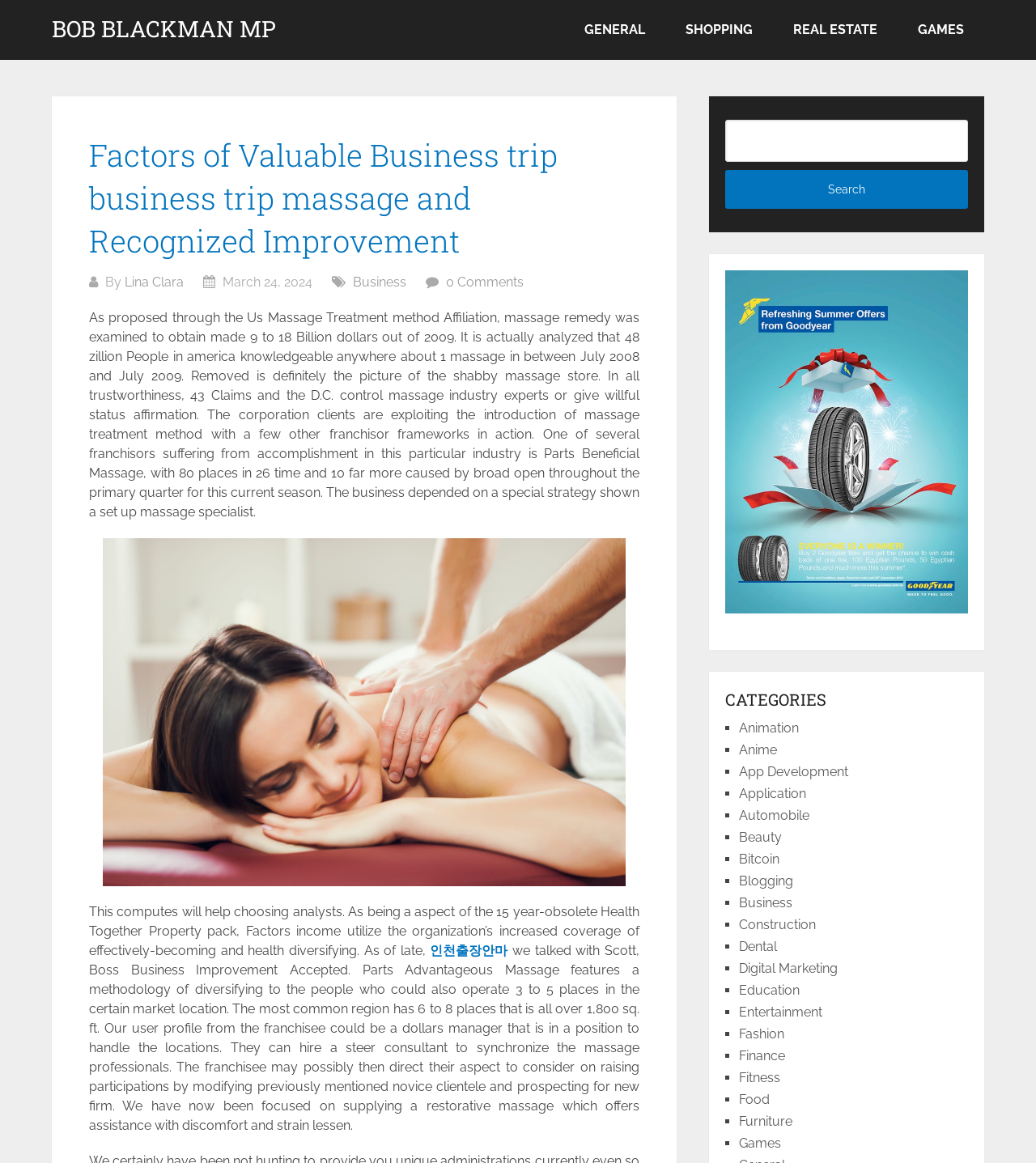Present a detailed account of what is displayed on the webpage.

The webpage is about Bob Blackman MP, with a heading "BOB BLACKMAN MP" at the top. Below the heading, there are four links: "GENERAL", "SHOPPING", "REAL ESTATE", and "GAMES", which are aligned horizontally.

Underneath these links, there is a header section with a heading "Factors of Valuable Business trip business trip massage and Recognized Improvement". This section contains a link to the article, followed by the author's name "Lina Clara" and the date "March 24, 2024". There are also links to categories "Business" and "0 Comments".

The main content of the webpage is a long article about the massage industry, with a focus on the growth and development of the industry. The article includes a statistic about the revenue of the industry and mentions a specific company, Parts Beneficial Massage, which has 80 locations in 26 states.

There is an image on the page with a caption "The Importance of Hands-On Experience: Tips for Building Your Massage Skills". Below the image, there is a continuation of the article, which discusses the benefits of massage therapy and quotes an expert from Parts Beneficial Massage.

On the right side of the page, there is a search box with a button labeled "Search". Below the search box, there is a list of categories, each marked with a bullet point, including "Animation", "Anime", "App Development", and many others.

At the bottom of the page, there is a link to "인천출장안마" (which appears to be a Korean website) and a continuation of the article, which discusses the business model of Parts Beneficial Massage and its approach to franchising.